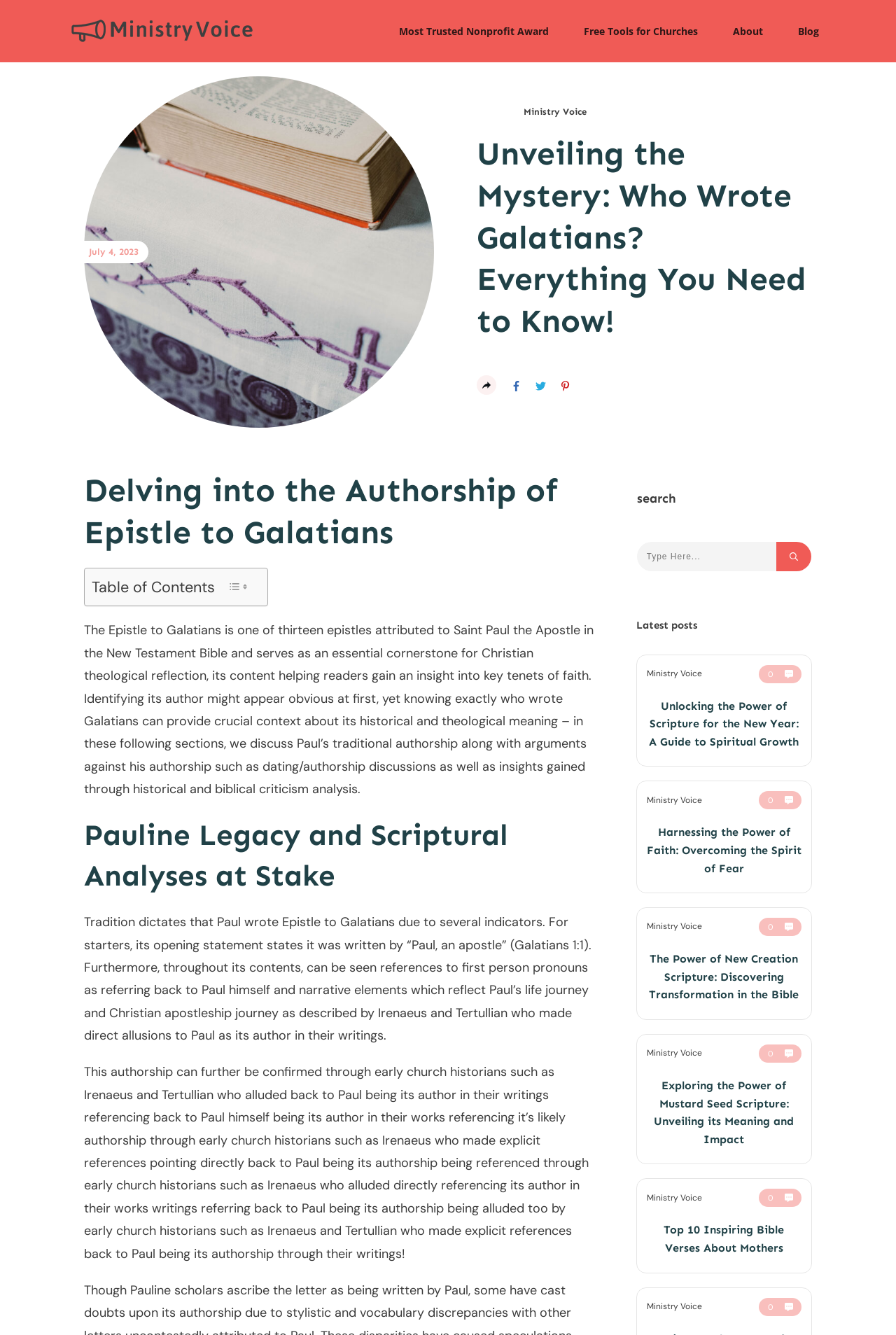Please extract the webpage's main title and generate its text content.

Unveiling the Mystery: Who Wrote Galatians? Everything You Need to Know!